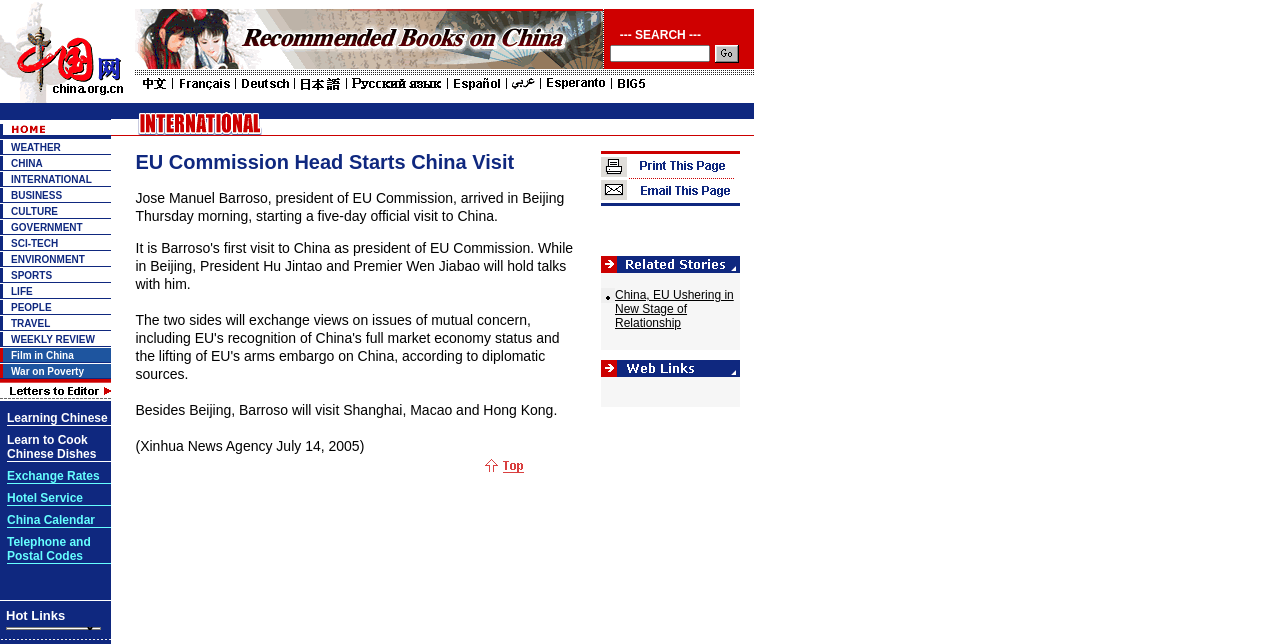From the details in the image, provide a thorough response to the question: What is the function of the images on the top-left corner?

The images on the top-left corner of the webpage are likely logos or icons that represent the website or its brand. They are placed in a prominent location and are visually distinct from the rest of the content on the webpage.